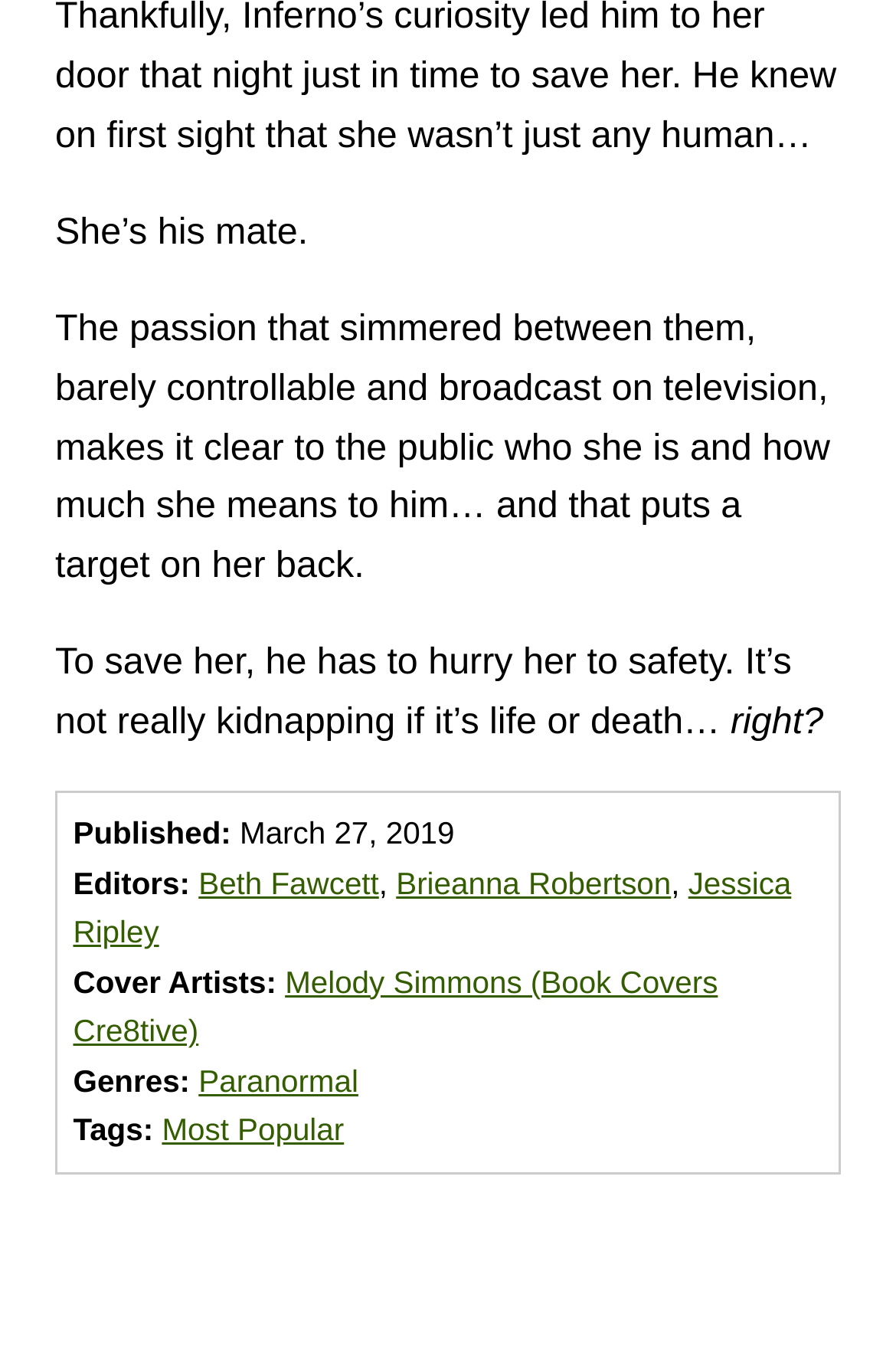What is the publication date of the book?
Refer to the screenshot and answer in one word or phrase.

March 27, 2019